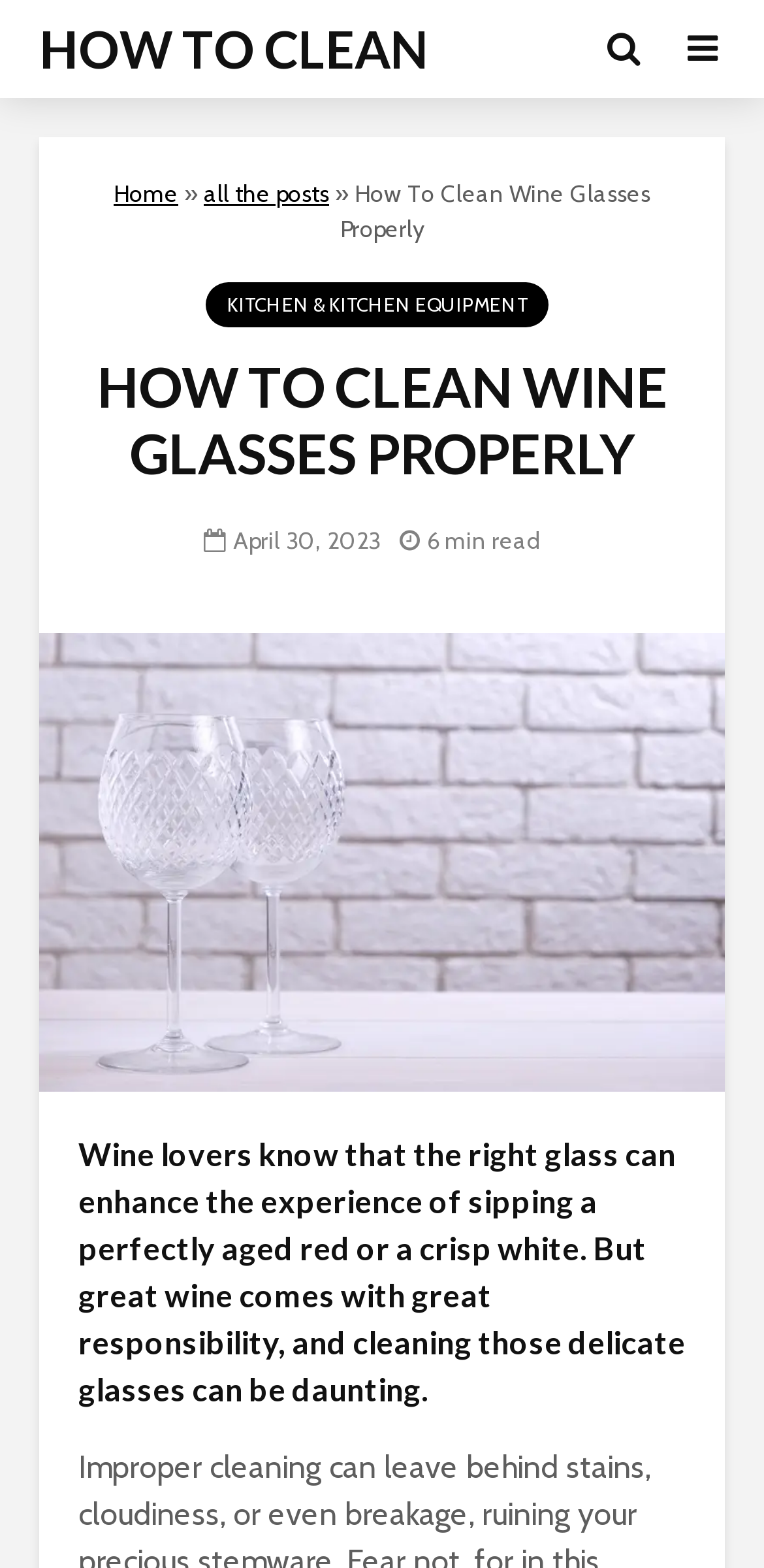Is there a home page link?
Answer the question in a detailed and comprehensive manner.

I found the home page link by looking at the link element that says 'Home' which is located at the top of the page, next to the 'HOW TO CLEAN' link.